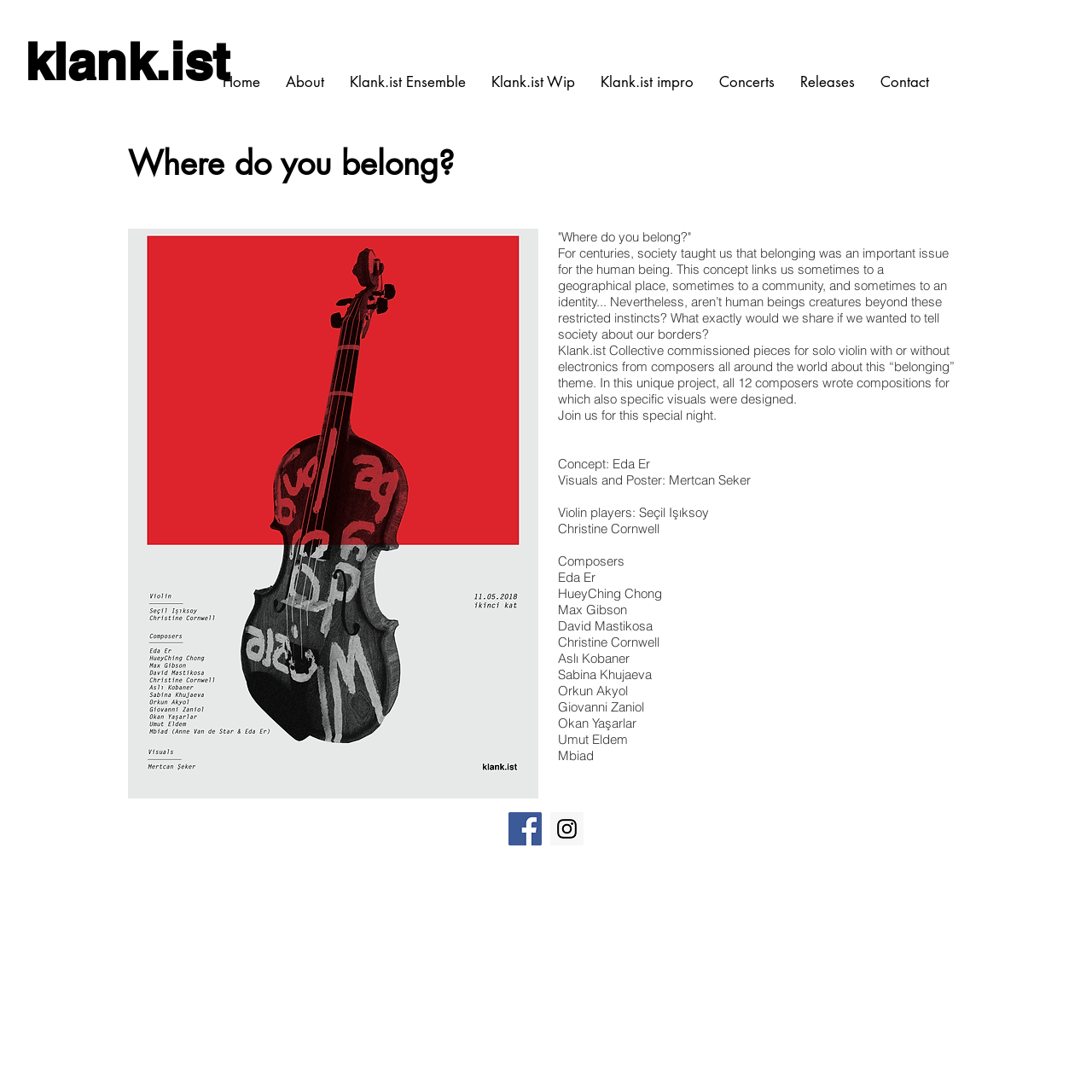Describe the webpage in detail, including text, images, and layout.

The webpage is about Klankist, a collective that explores the concept of belonging through music and art. At the top left corner, there is a link to the website's homepage, "klank.ist". Next to it, there is a navigation menu with links to various sections of the website, including "Home", "About", "Klank.ist Ensemble", "Klank.ist Wip", "Klank.ist impro", "Concerts", "Releases", and "Contact".

Below the navigation menu, there is a main section that takes up most of the page. It starts with a heading that reads "Where do you belong?" in large font. Below the heading, there is an image of a poster, "KEMANPOSTER_PRINT (1).png", which takes up about half of the page's width.

To the right of the poster, there is a block of text that discusses the concept of belonging and how it relates to human identity. The text is divided into several paragraphs, with the first paragraph introducing the idea that belonging is a fundamental human need, and the subsequent paragraphs explaining how Klankist's project explores this concept through music and art.

Below the text, there is a list of credits, including the concept designer, visual artist, violin players, and composers. The composers' names are listed in a vertical column, with 12 names in total.

At the bottom of the page, there is a social bar with links to Klankist's Facebook and Instagram pages, represented by their respective social icons.

Overall, the webpage has a clean and simple design, with a focus on presenting the concept and details of Klankist's project in a clear and concise manner.